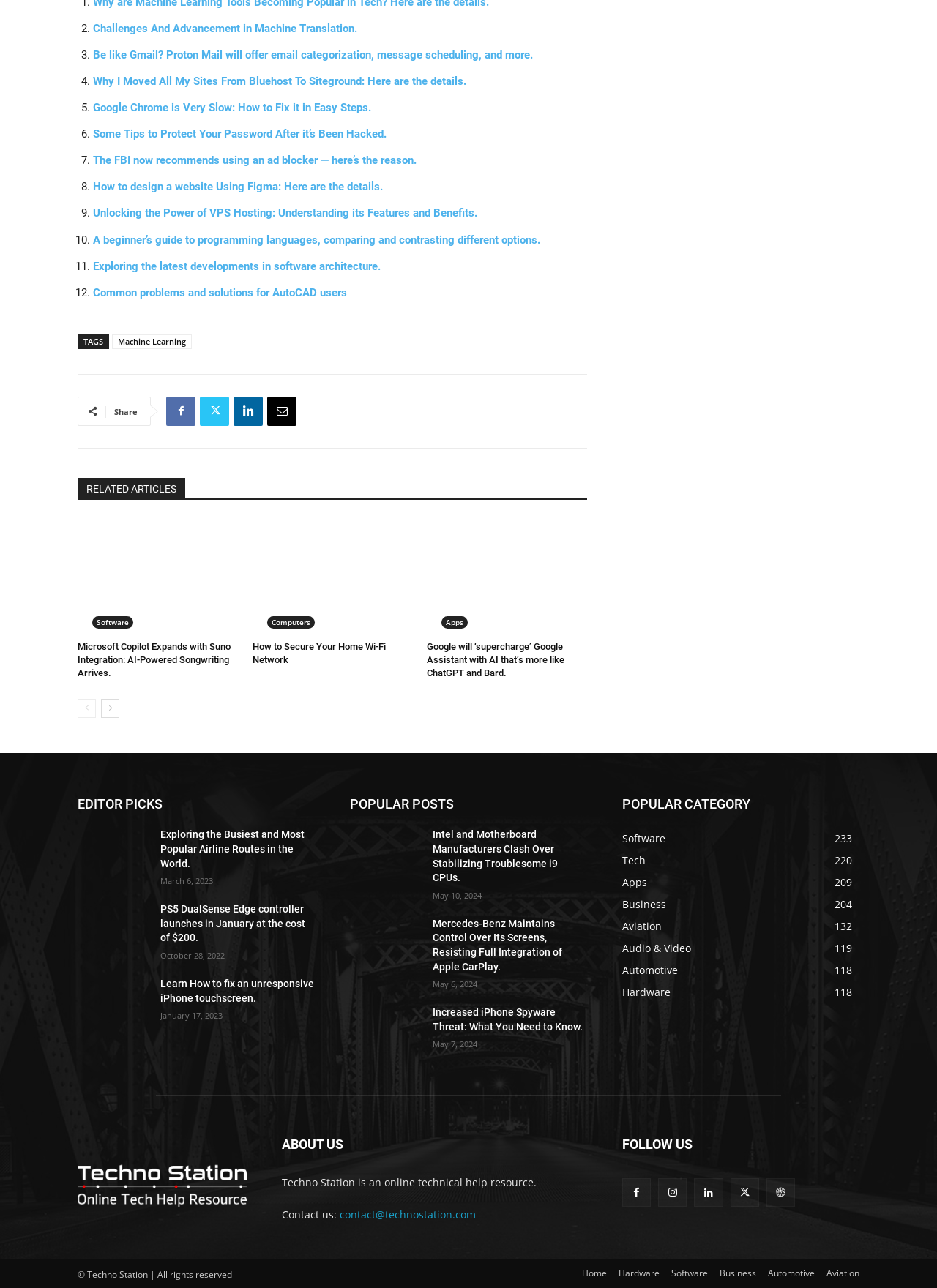By analyzing the image, answer the following question with a detailed response: How many articles are listed under 'EDITOR PICKS'?

I counted the number of articles listed under the 'EDITOR PICKS' heading, which are 'Exploring the Busiest and Most Popular Airline Routes in the World.', 'PS5 DualSense Edge controller launches in January at the cost of $200.', and 'Learn How to fix an unresponsive iPhone touchscreen.'. Therefore, there are 3 articles listed.